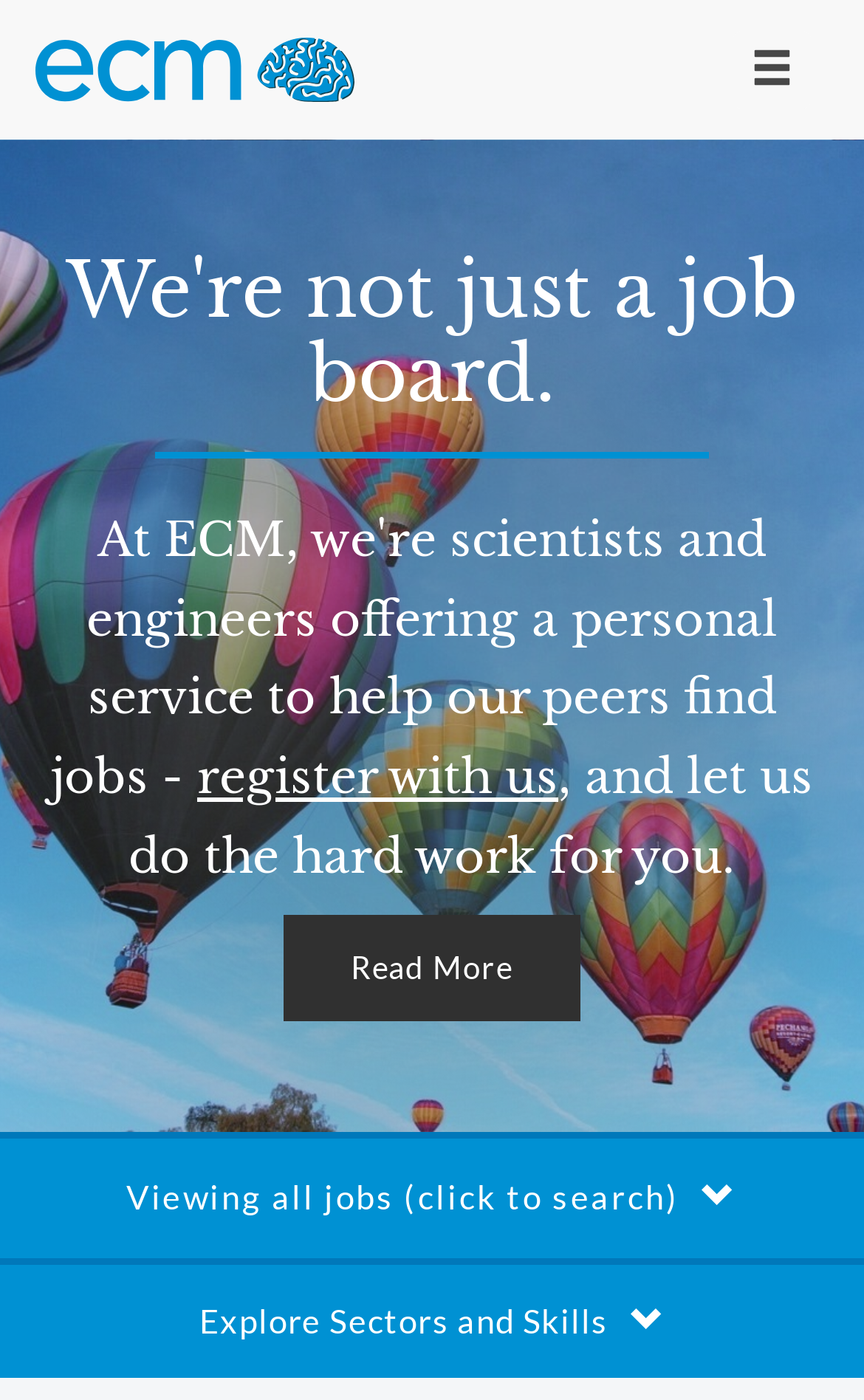Locate the bounding box of the UI element described by: "Skip to main content" in the given webpage screenshot.

None